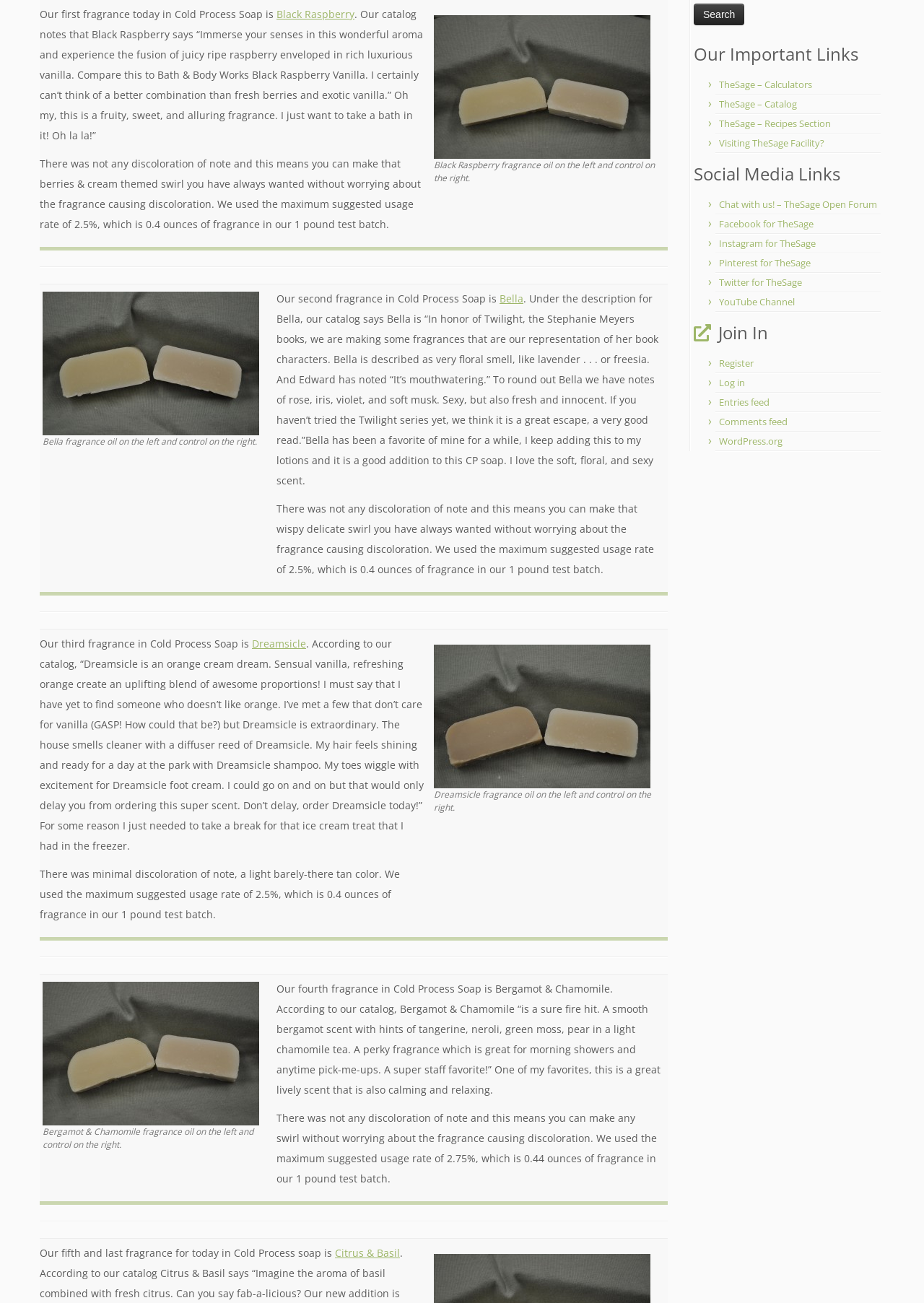From the given element description: "WordPress.org", find the bounding box for the UI element. Provide the coordinates as four float numbers between 0 and 1, in the order [left, top, right, bottom].

[0.778, 0.333, 0.847, 0.343]